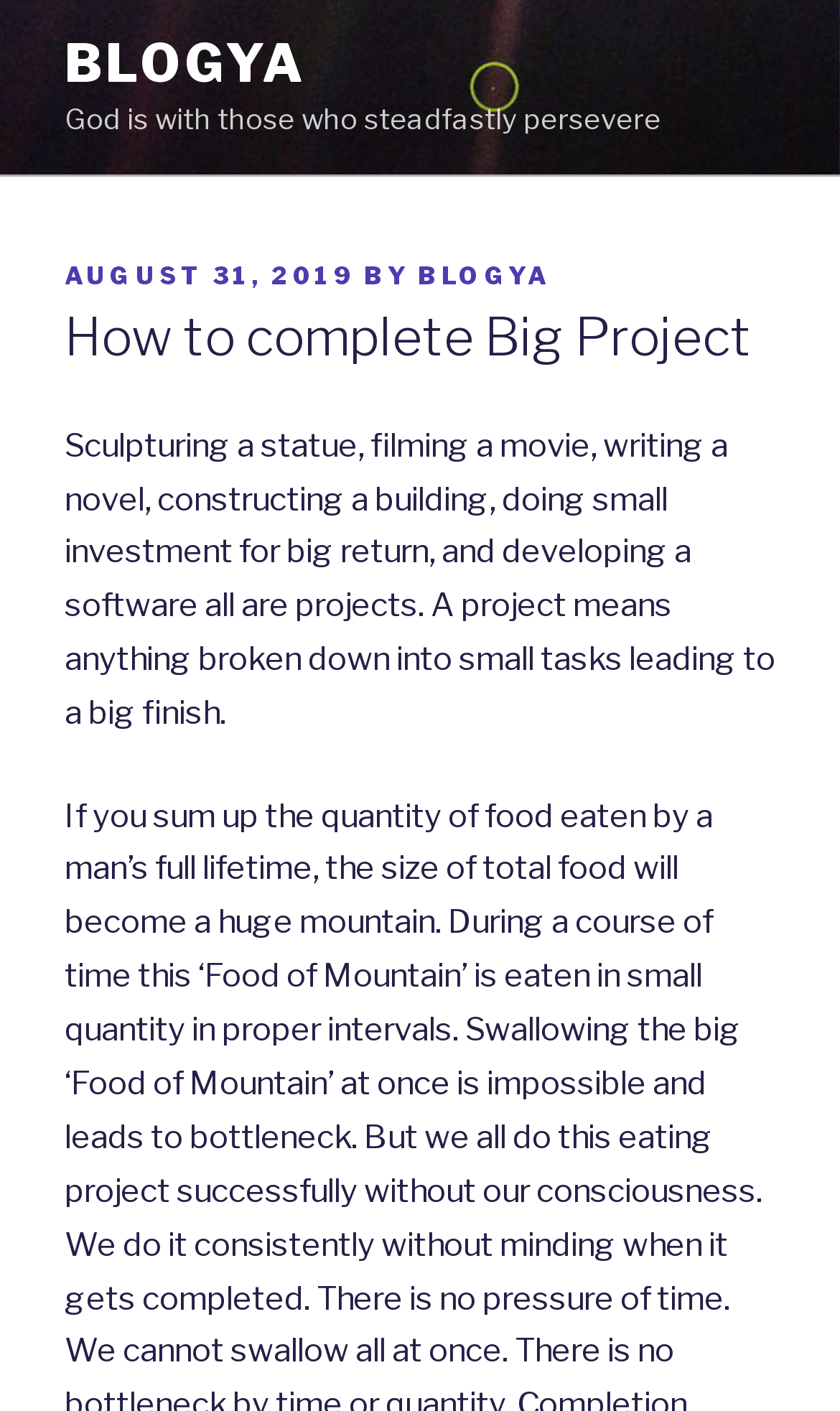Utilize the information from the image to answer the question in detail:
What is a project according to the webpage?

I found the definition of a project by looking at the StaticText element with the text 'A project means anything broken down into small tasks leading to a big finish.' which is a child of the HeaderAsNonLandmark element.